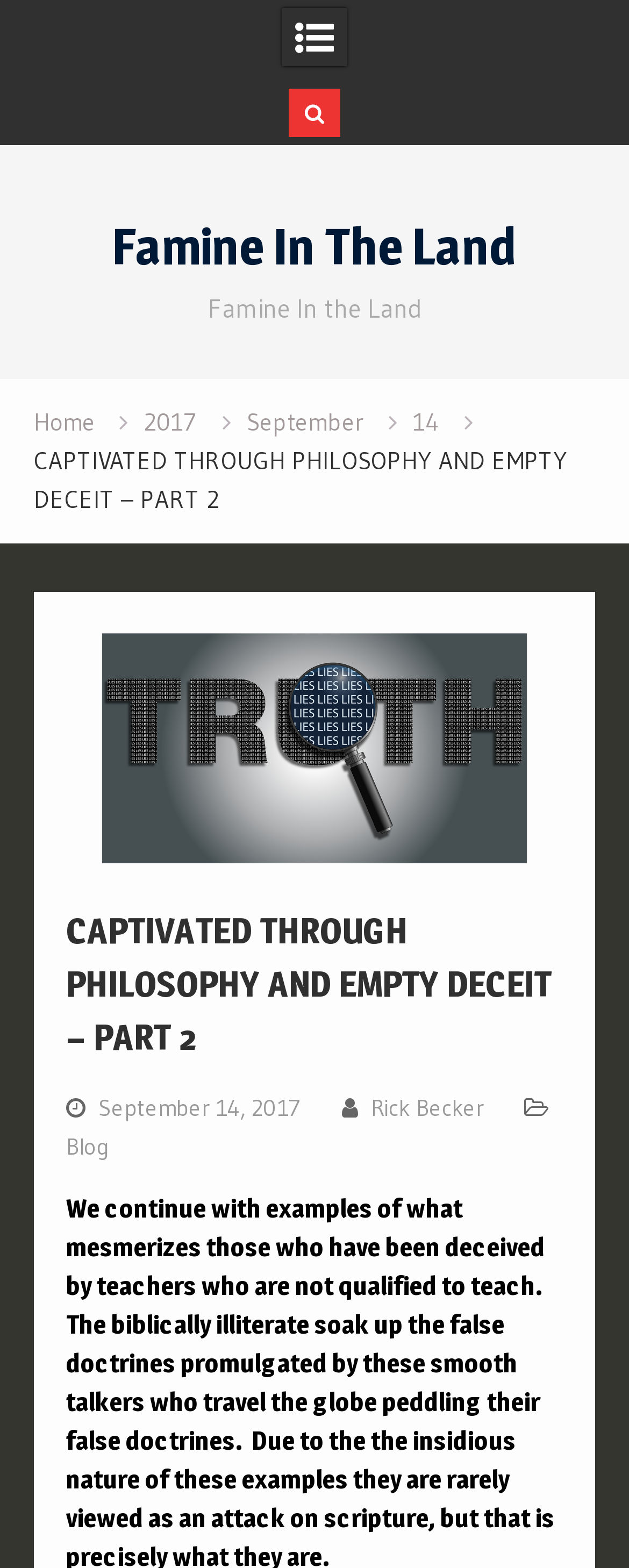Provide the bounding box coordinates in the format (top-left x, top-left y, bottom-right x, bottom-right y). All values are floating point numbers between 0 and 1. Determine the bounding box coordinate of the UI element described as: Rick Becker

[0.589, 0.697, 0.769, 0.715]